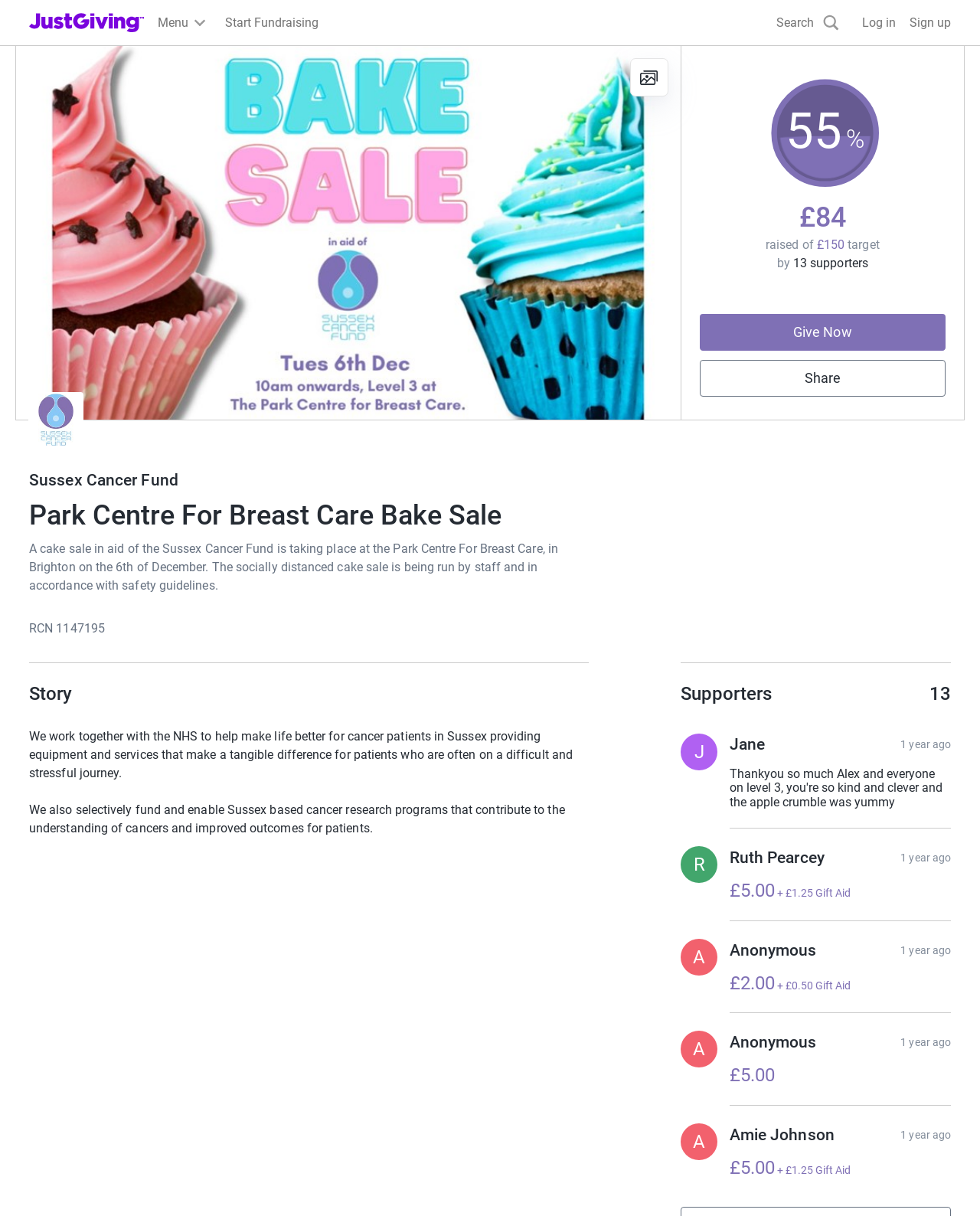Extract the bounding box coordinates of the UI element described: "Give Now". Provide the coordinates in the format [left, top, right, bottom] with values ranging from 0 to 1.

[0.714, 0.258, 0.965, 0.288]